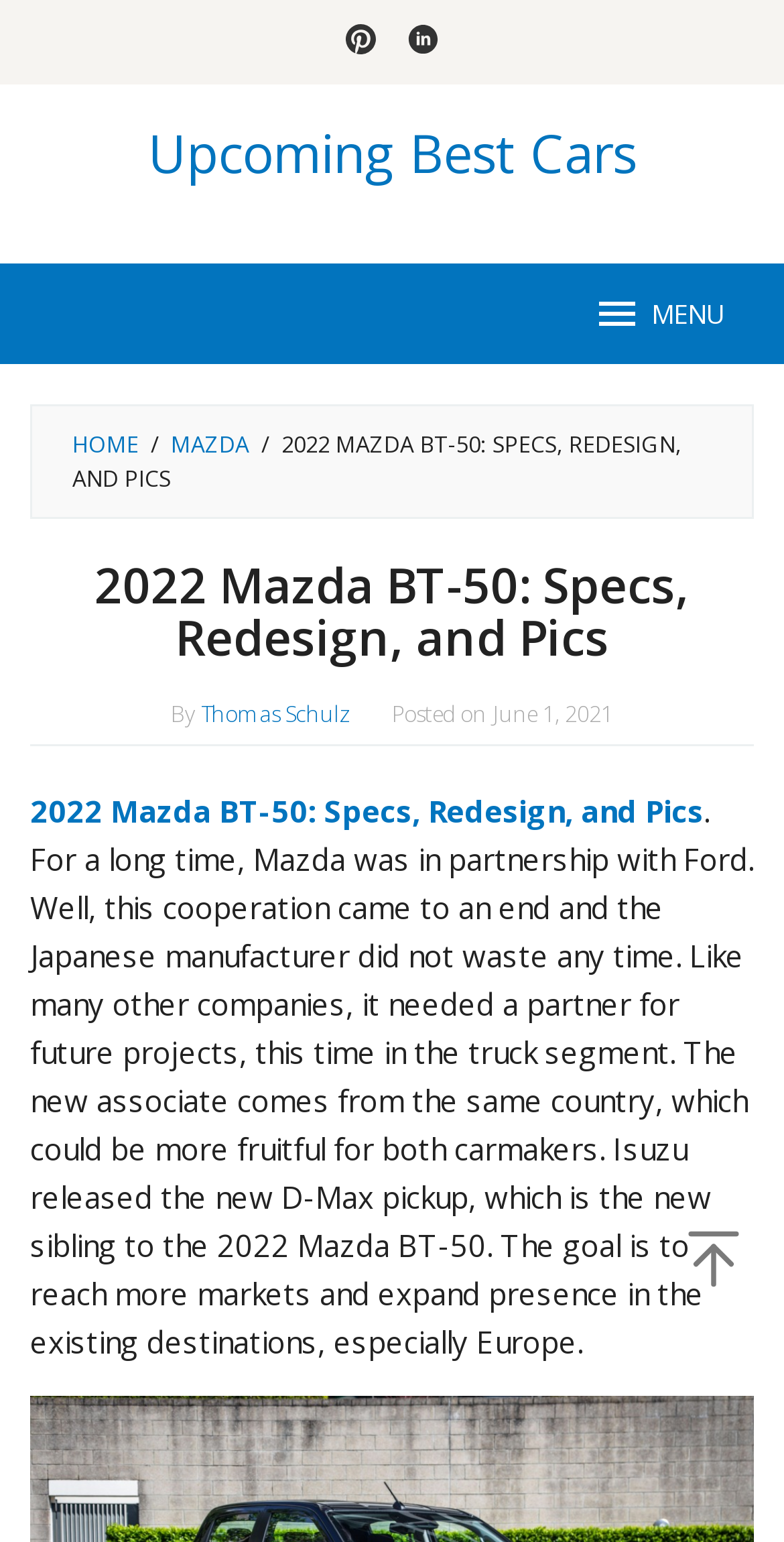Please answer the following question as detailed as possible based on the image: 
What is the release date of the new D-Max pickup?

The text does not provide a specific release date for the new D-Max pickup. It only mentions that Isuzu released the new D-Max pickup, which is the new sibling to the 2022 Mazda BT-50.